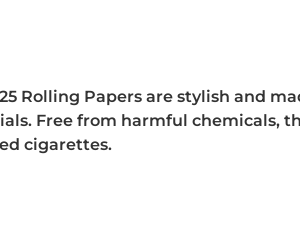What kind of materials are used to craft these rolling papers?
Please provide an in-depth and detailed response to the question.

The caption emphasizes that these rolling papers are crafted from organic materials, which is a key feature that appeals to health-conscious consumers who prefer natural ingredients.